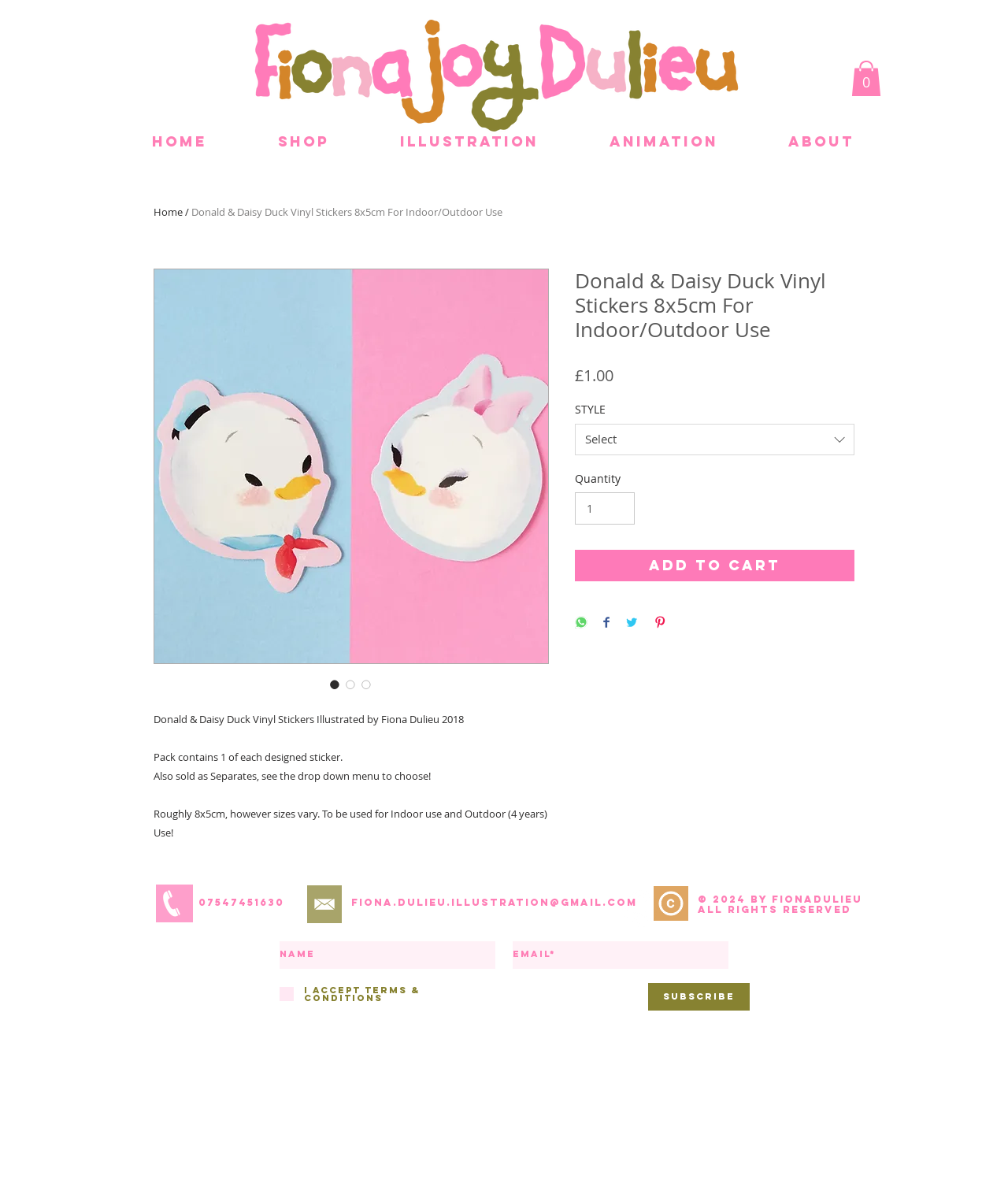Provide a brief response to the question below using one word or phrase:
What is the logo image at the top of the page?

Fiona Dulieu Logo